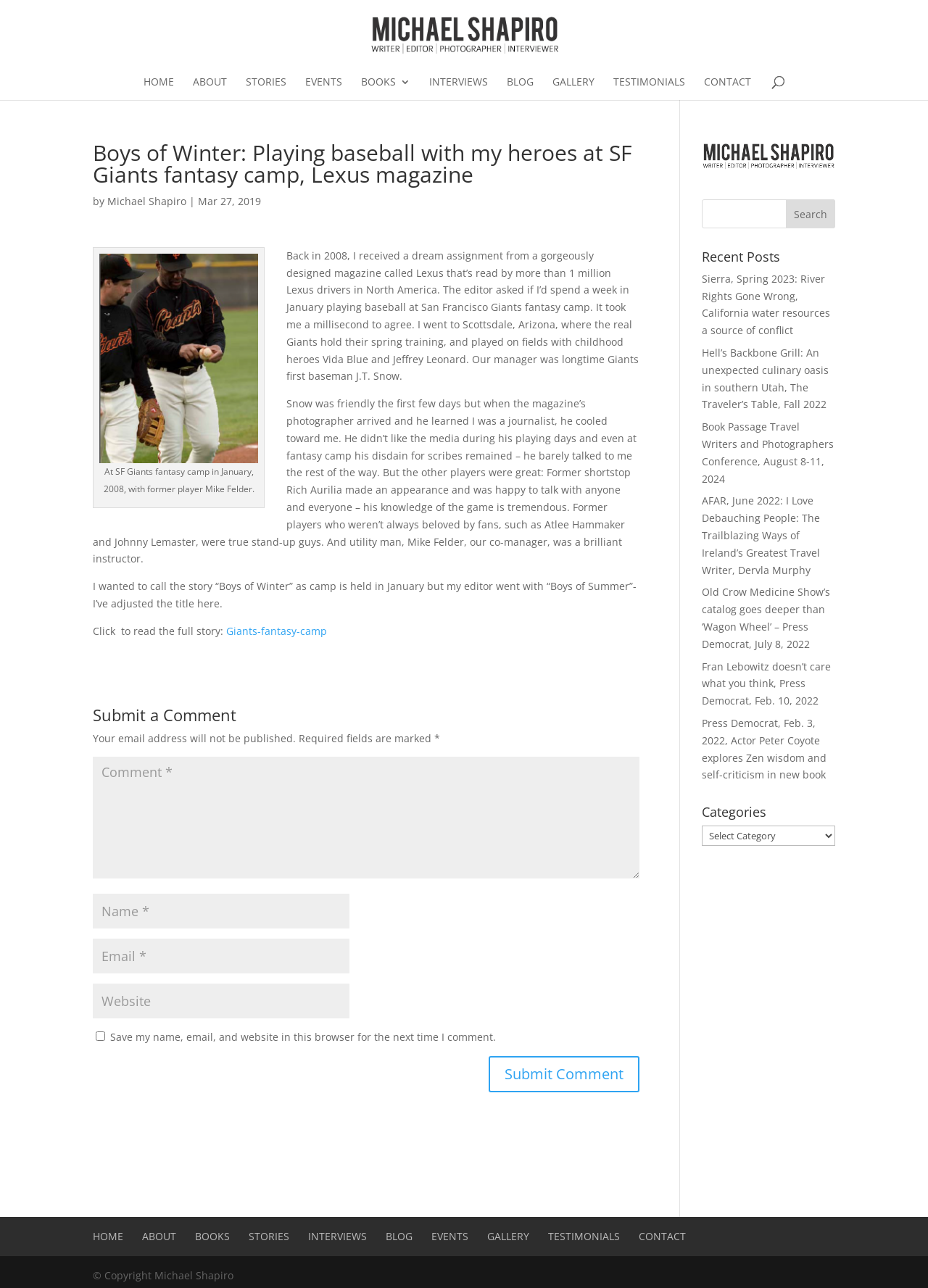From the element description: "name="submit" value="Submit Comment"", extract the bounding box coordinates of the UI element. The coordinates should be expressed as four float numbers between 0 and 1, in the order [left, top, right, bottom].

[0.527, 0.82, 0.689, 0.848]